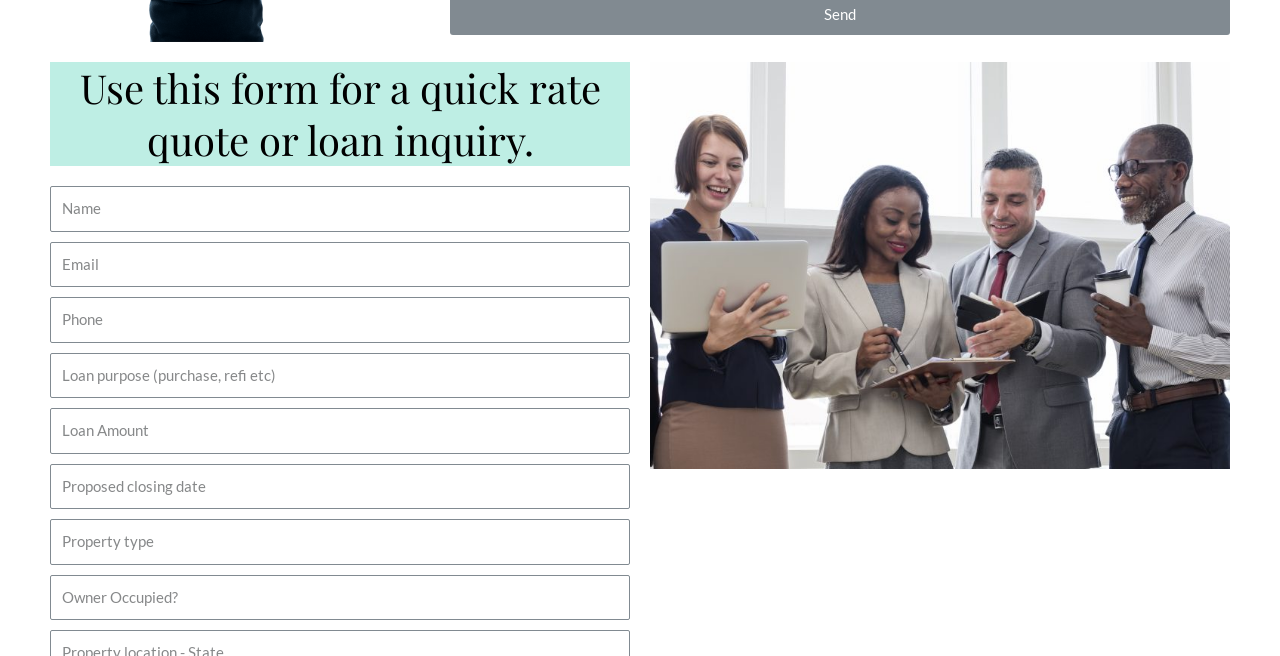Specify the bounding box coordinates (top-left x, top-left y, bottom-right x, bottom-right y) of the UI element in the screenshot that matches this description: name="form_fields[email]" placeholder="Email"

[0.039, 0.368, 0.492, 0.438]